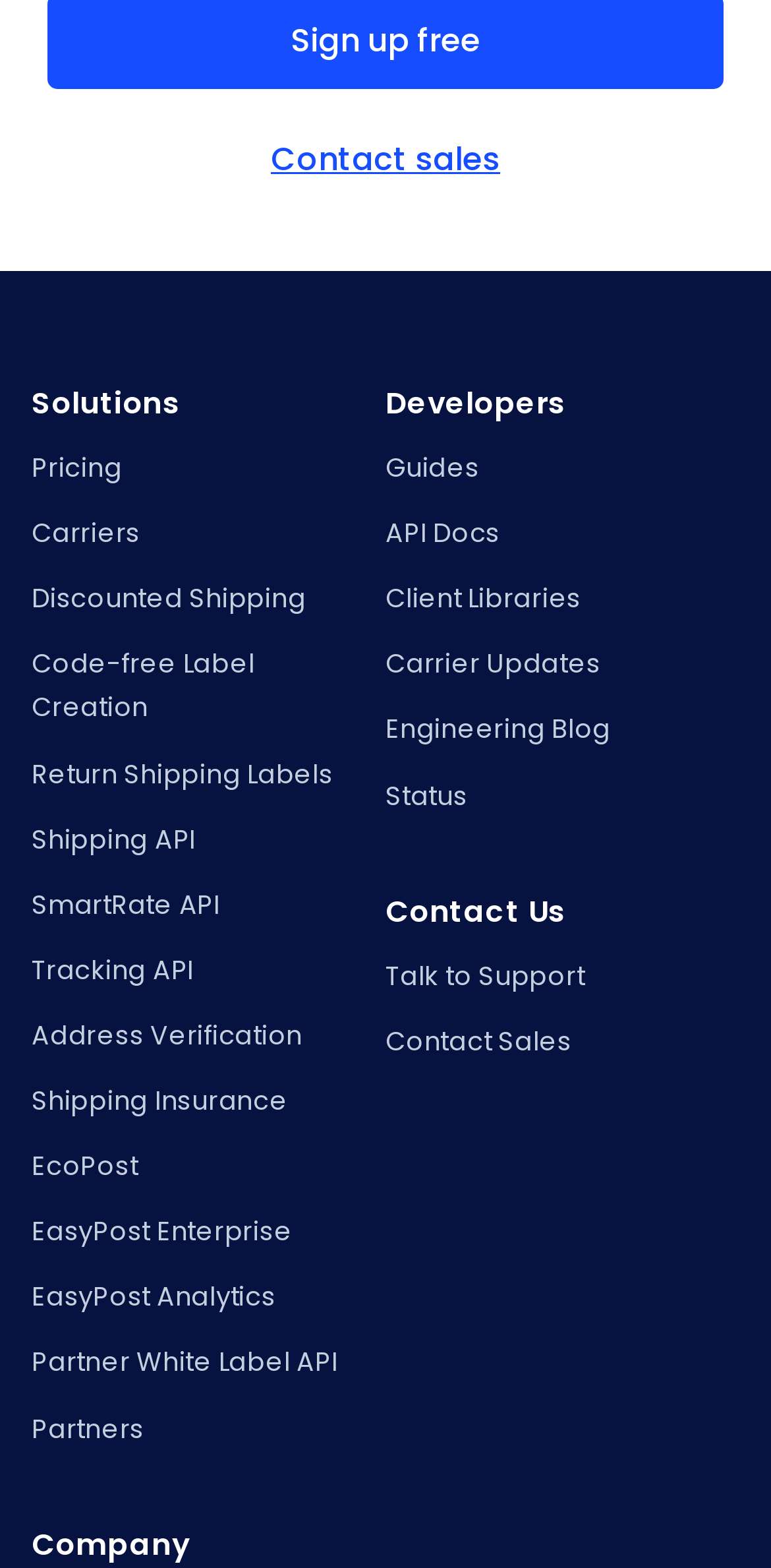What is the last link under Developers?
Answer with a single word or phrase, using the screenshot for reference.

Status